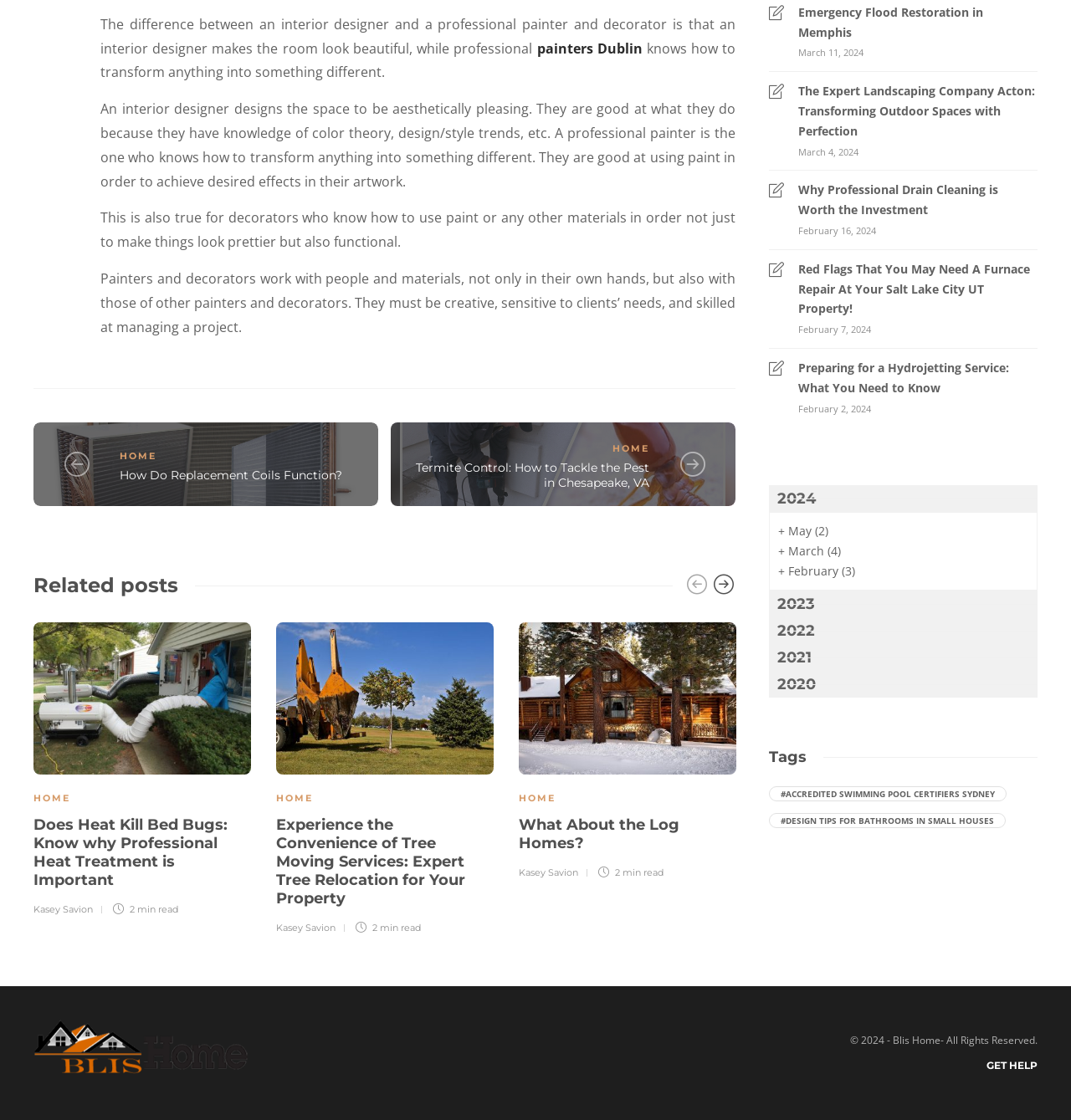Based on the element description + May (2), identify the bounding box coordinates for the UI element. The coordinates should be in the format (top-left x, top-left y, bottom-right x, bottom-right y) and within the 0 to 1 range.

[0.727, 0.466, 0.96, 0.483]